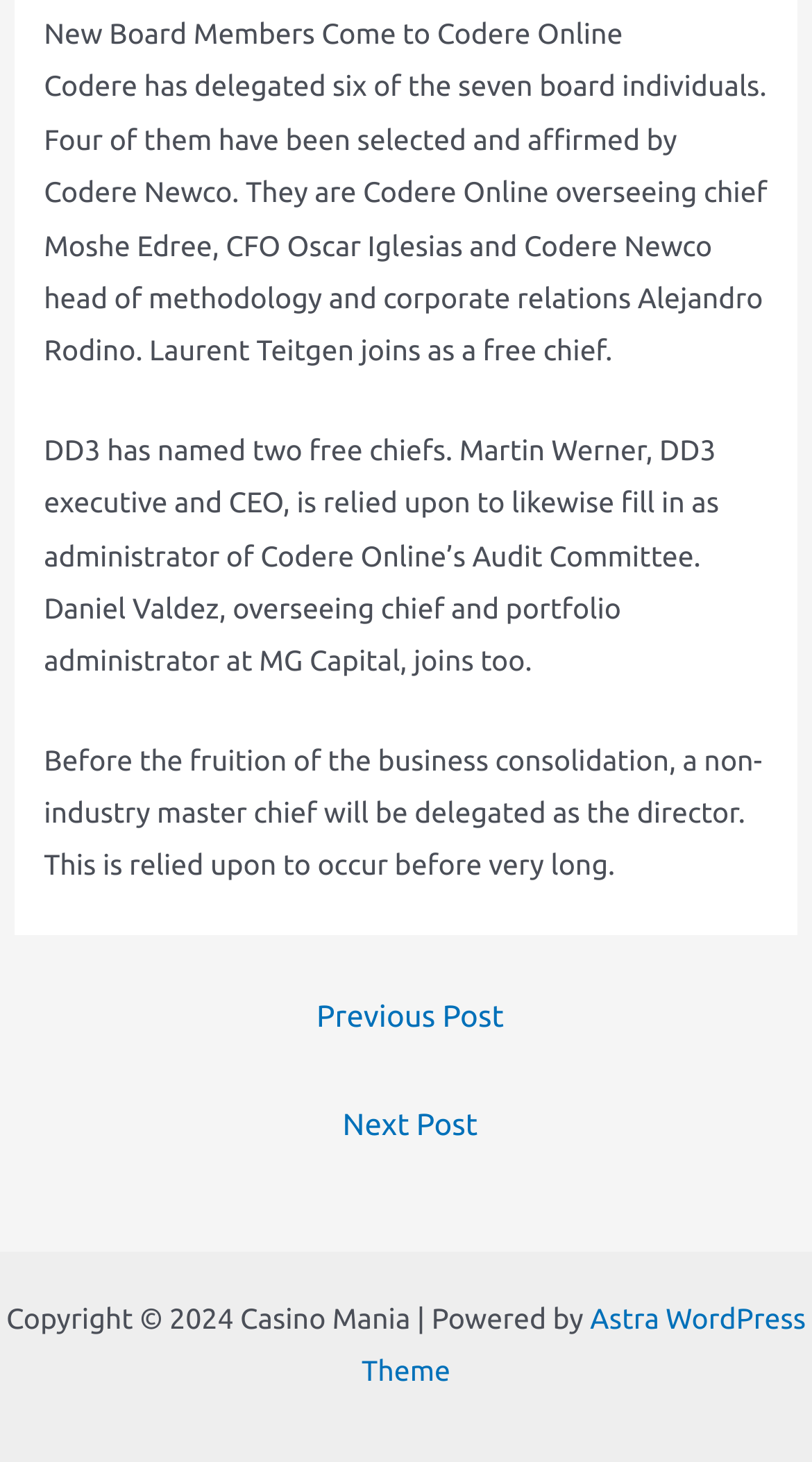Look at the image and write a detailed answer to the question: 
What is the company mentioned in the article?

The article mentions 'Codere Online' and 'Codere Newco', which suggests that the company being referred to is Codere. This can be inferred from the context of the article, which discusses the appointment of new board members to Codere Online.